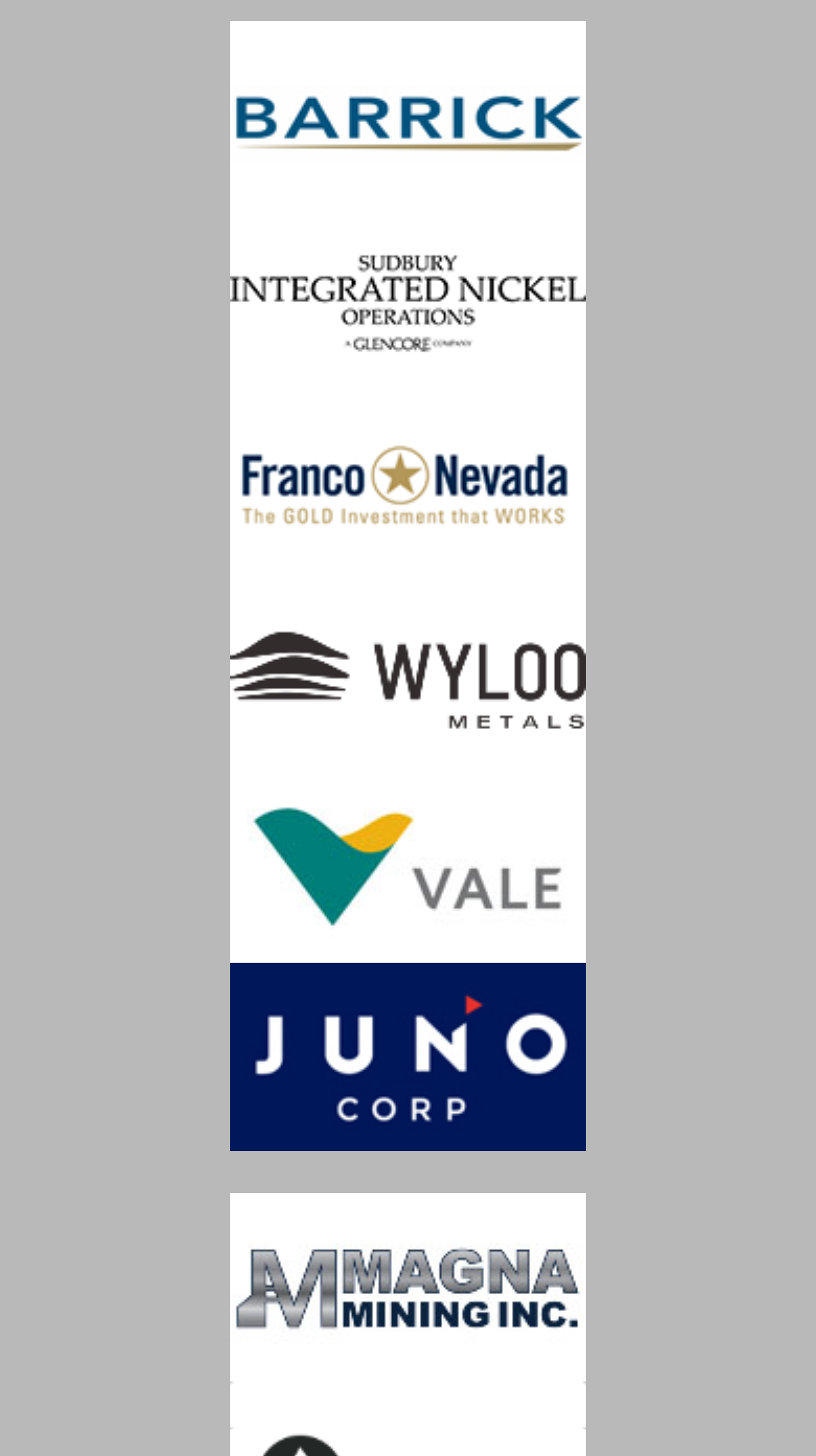How many links are there above the article title?
Give a one-word or short-phrase answer derived from the screenshot.

7